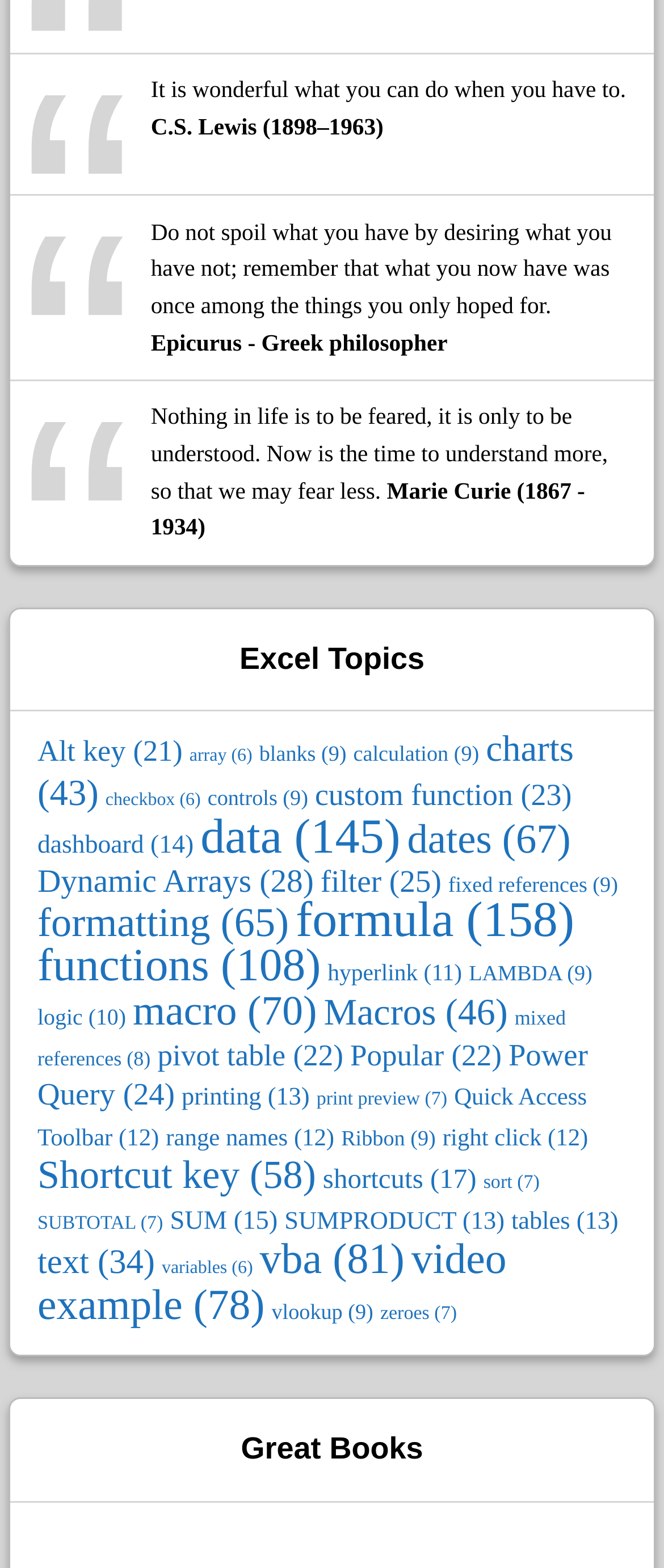Return the bounding box coordinates of the UI element that corresponds to this description: "VanderFont". The coordinates must be given as four float numbers in the range of 0 and 1, [left, top, right, bottom].

None